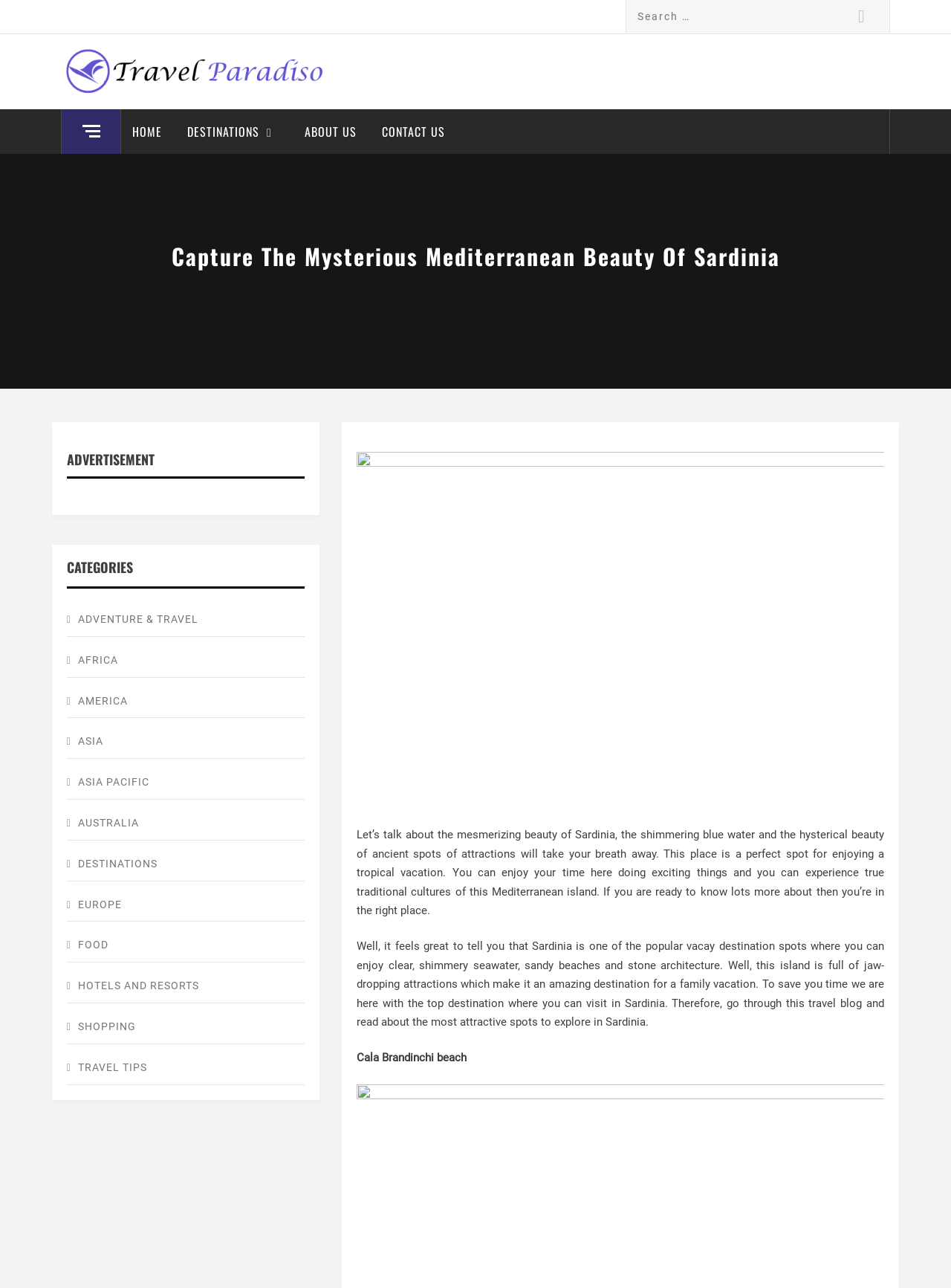What is the name of the beach mentioned on the webpage?
We need a detailed and meticulous answer to the question.

The name of the beach can be found in the third paragraph of the webpage, where it is mentioned as one of the attractions in Sardinia. The text 'Cala Brandinchi beach' is written in a separate line, indicating that it is a specific beach in Sardinia.